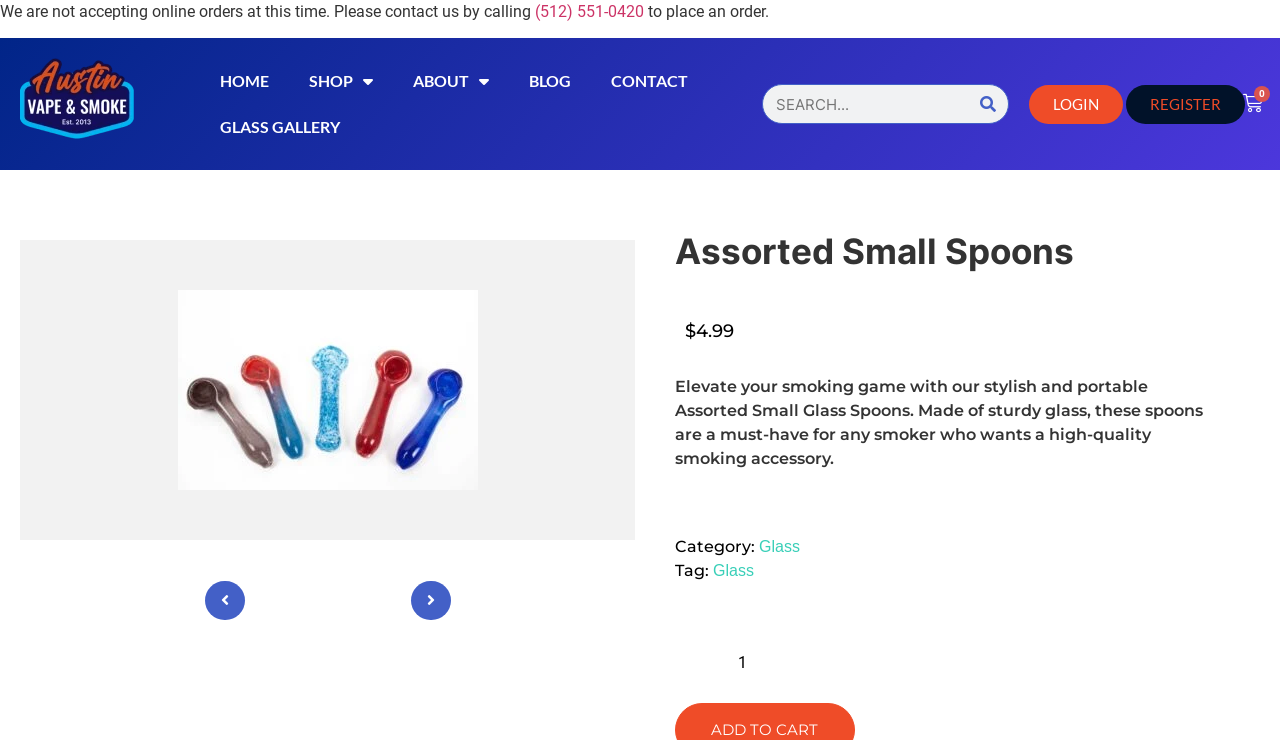Extract the main title from the webpage and generate its text.

Assorted Small Spoons